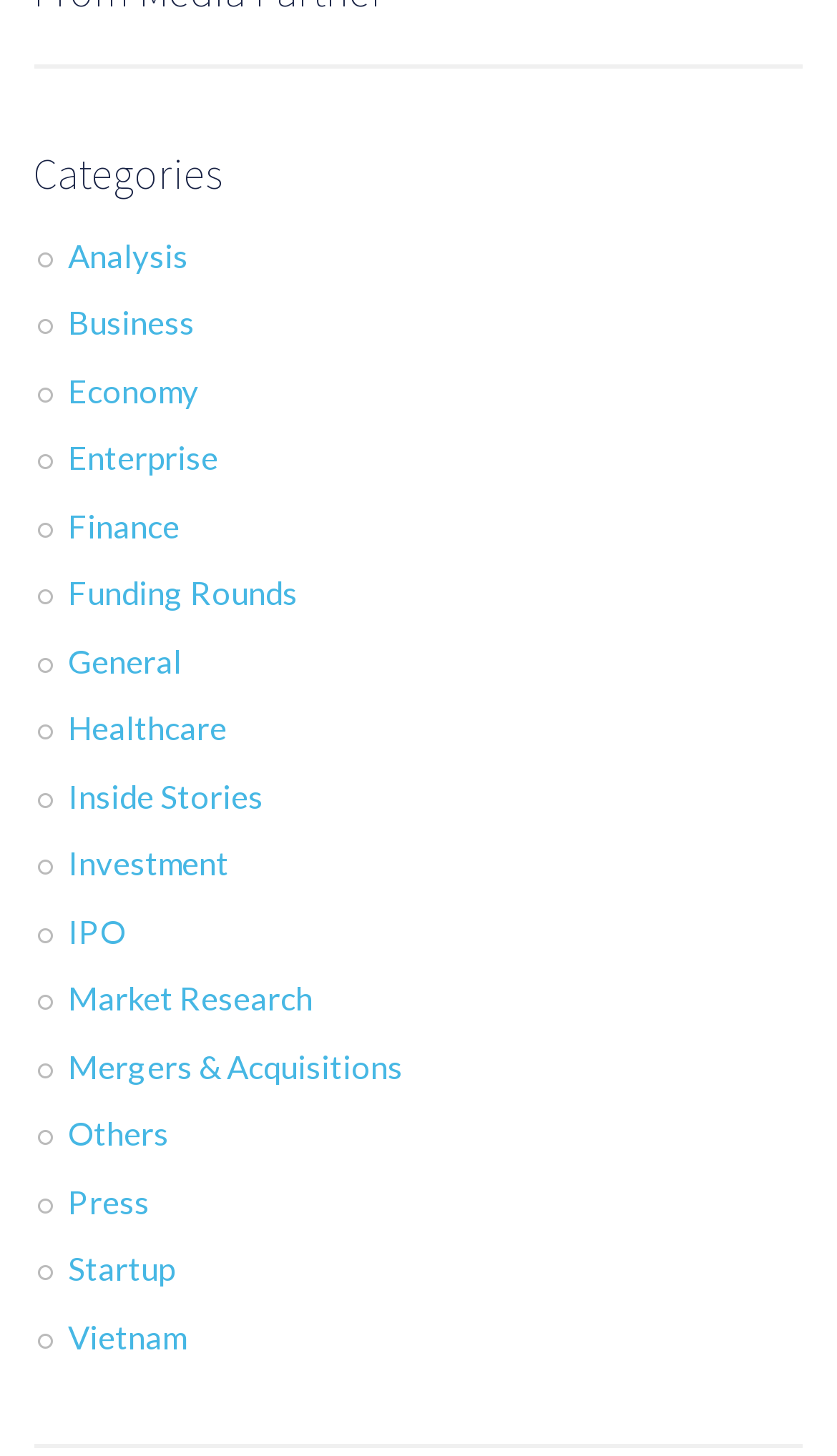Use a single word or phrase to answer the question: How many categories are available?

17